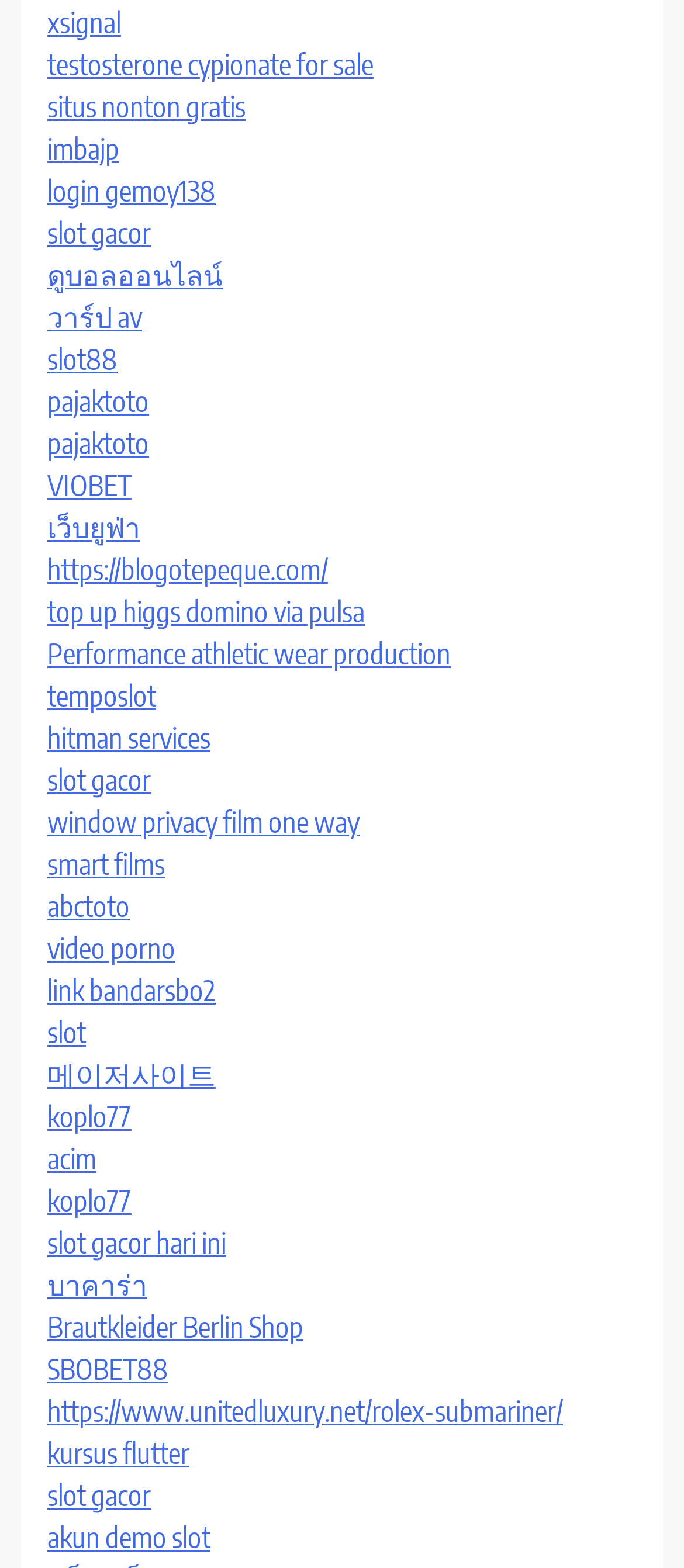Please locate the bounding box coordinates of the element that should be clicked to achieve the given instruction: "Explore the website for Performance athletic wear production".

[0.069, 0.406, 0.659, 0.428]